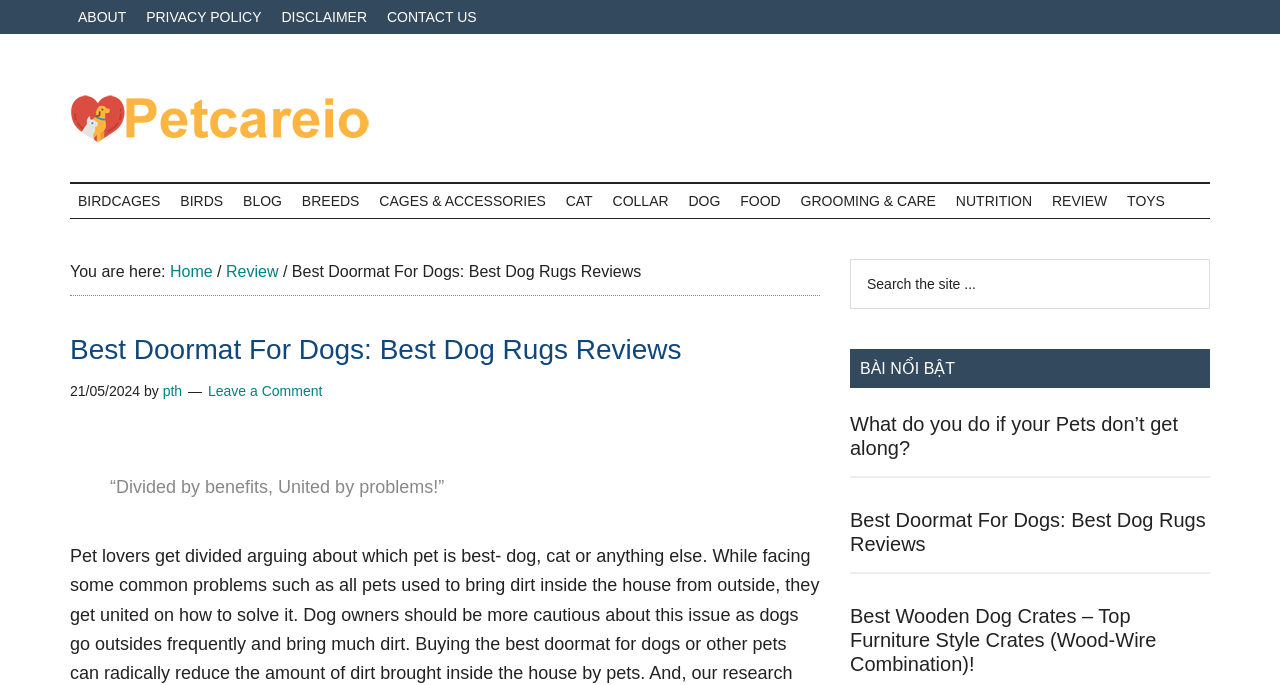Could you find the bounding box coordinates of the clickable area to complete this instruction: "Click on the 'CONTACT US' link"?

[0.296, 0.0, 0.379, 0.05]